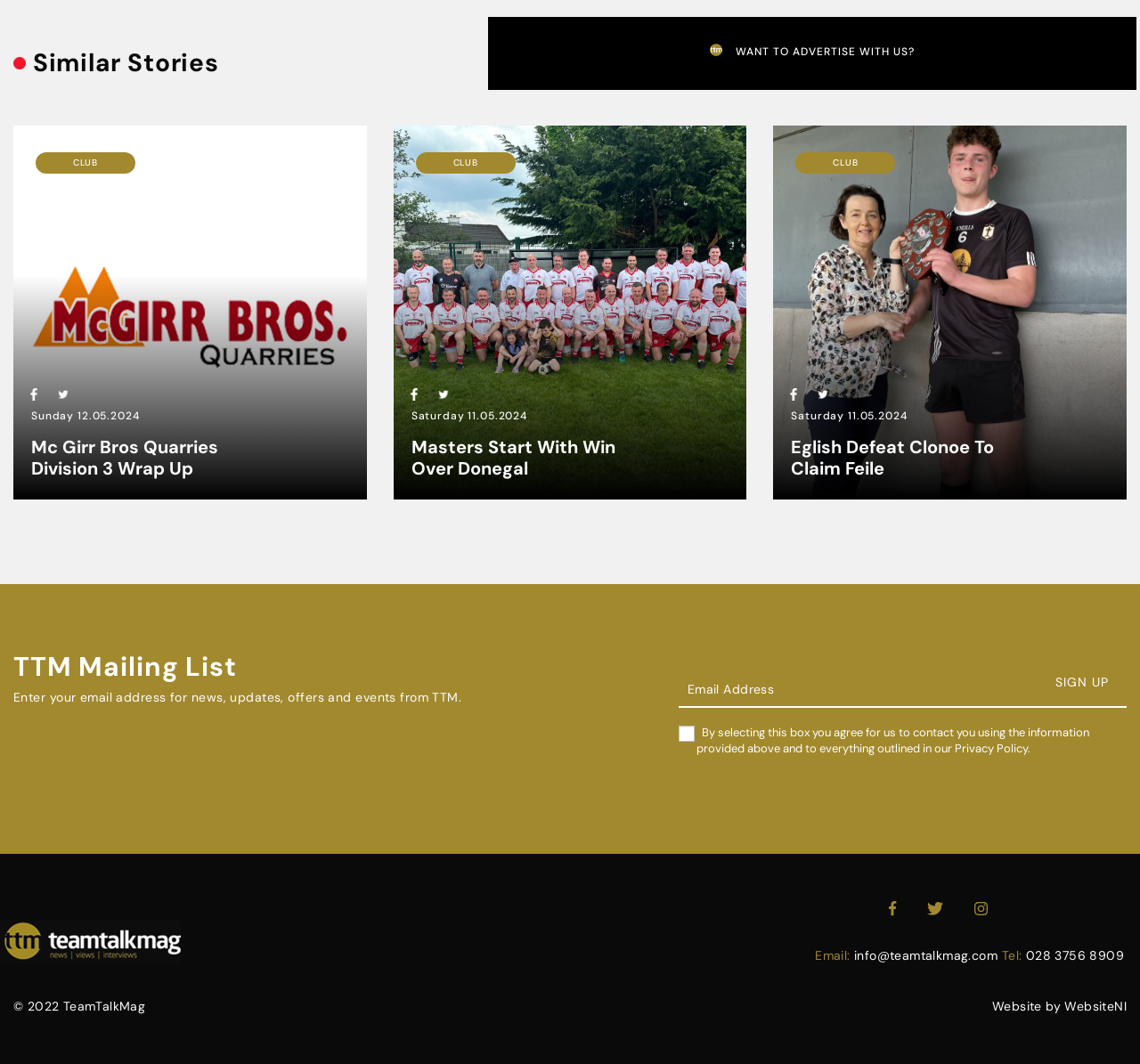Please predict the bounding box coordinates (top-left x, top-left y, bottom-right x, bottom-right y) for the UI element in the screenshot that fits the description: WebsiteNI

[0.934, 0.938, 0.988, 0.954]